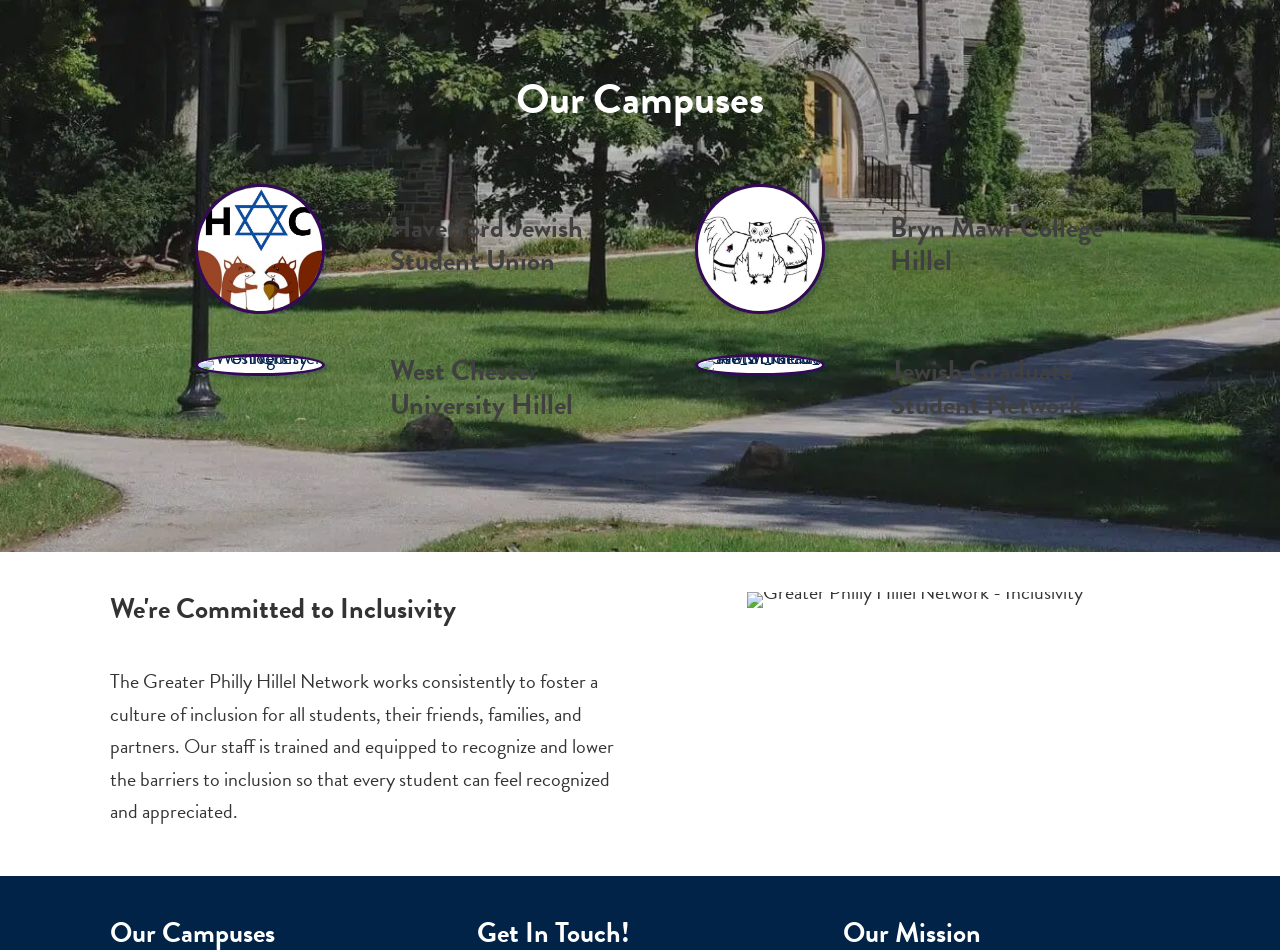What is the main theme of the webpage?
Give a one-word or short-phrase answer derived from the screenshot.

College campuses